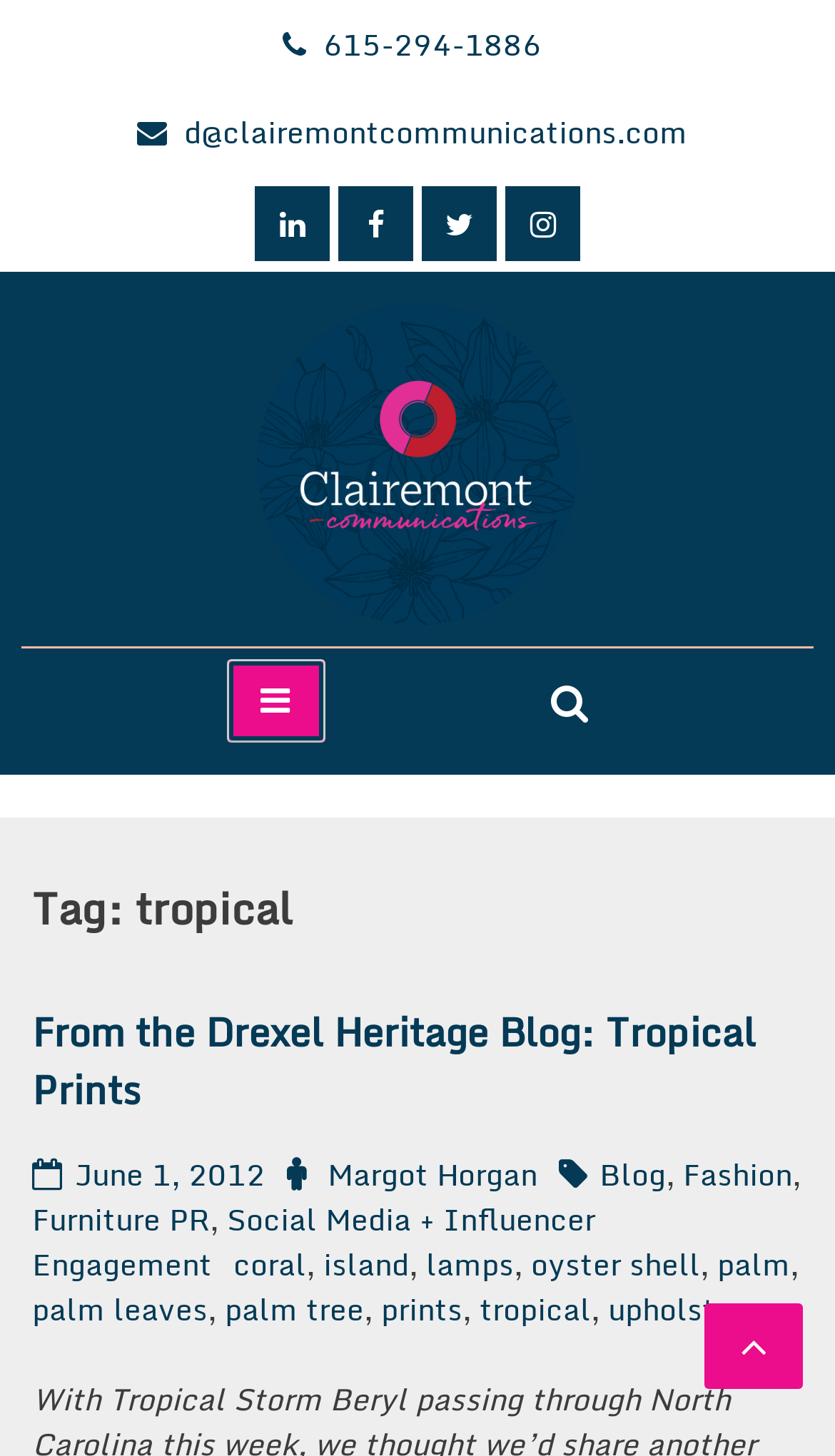Please predict the bounding box coordinates of the element's region where a click is necessary to complete the following instruction: "Read the blog post about tropical prints". The coordinates should be represented by four float numbers between 0 and 1, i.e., [left, top, right, bottom].

[0.038, 0.686, 0.905, 0.77]